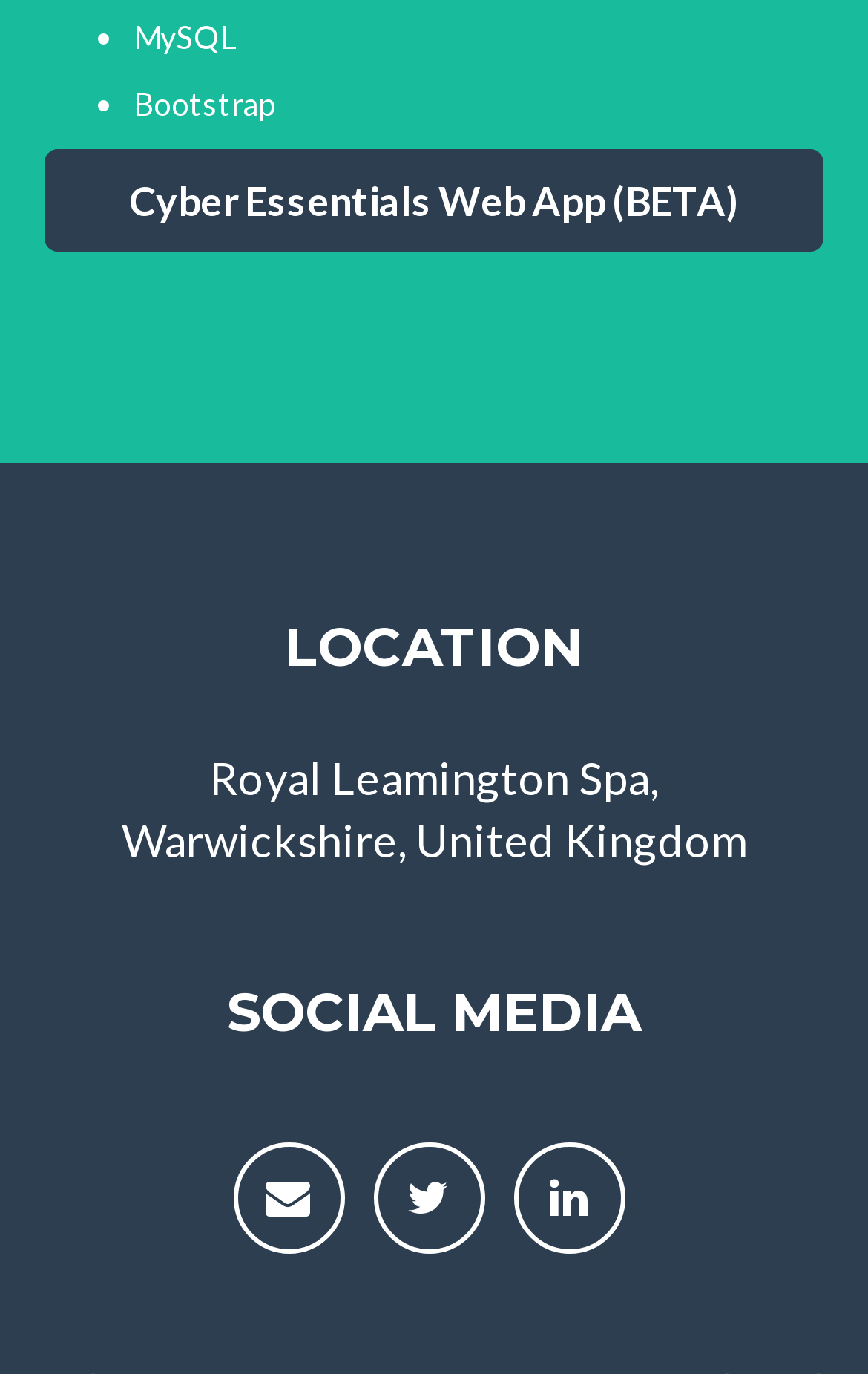Answer with a single word or phrase: 
What is the location of the company?

Royal Leamington Spa